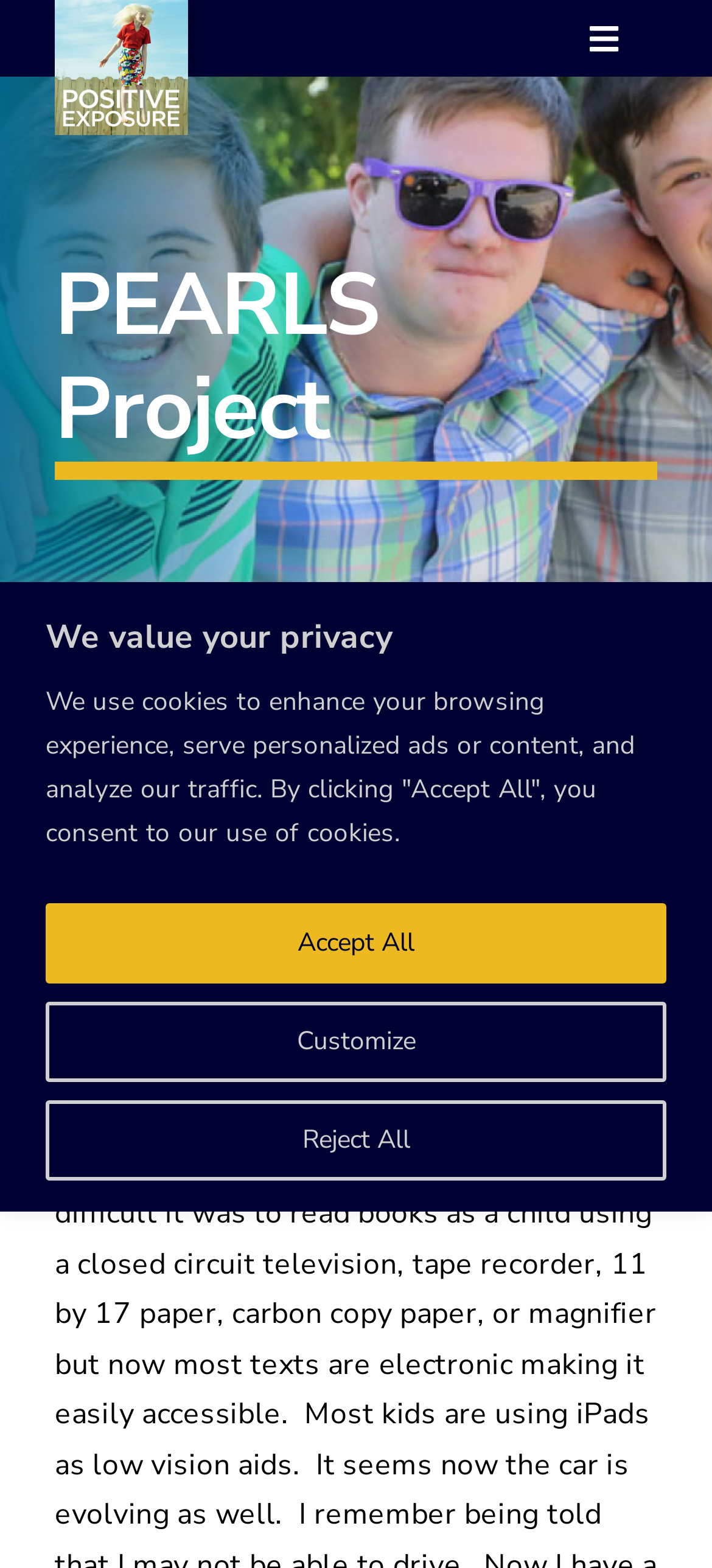Determine the coordinates of the bounding box that should be clicked to complete the instruction: "Open the main menu". The coordinates should be represented by four float numbers between 0 and 1: [left, top, right, bottom].

[0.774, 0.0, 0.923, 0.049]